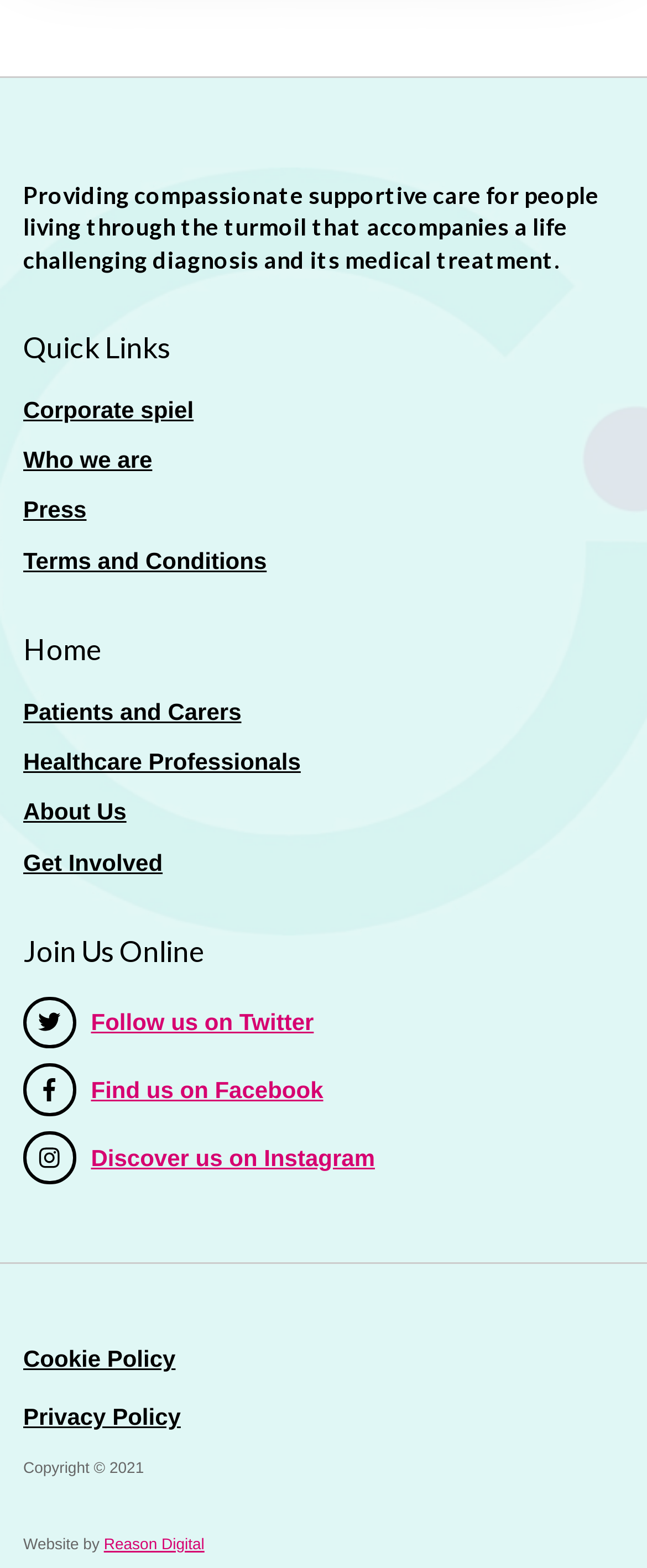What is the copyright year of this website?
Please provide a single word or phrase in response based on the screenshot.

2021